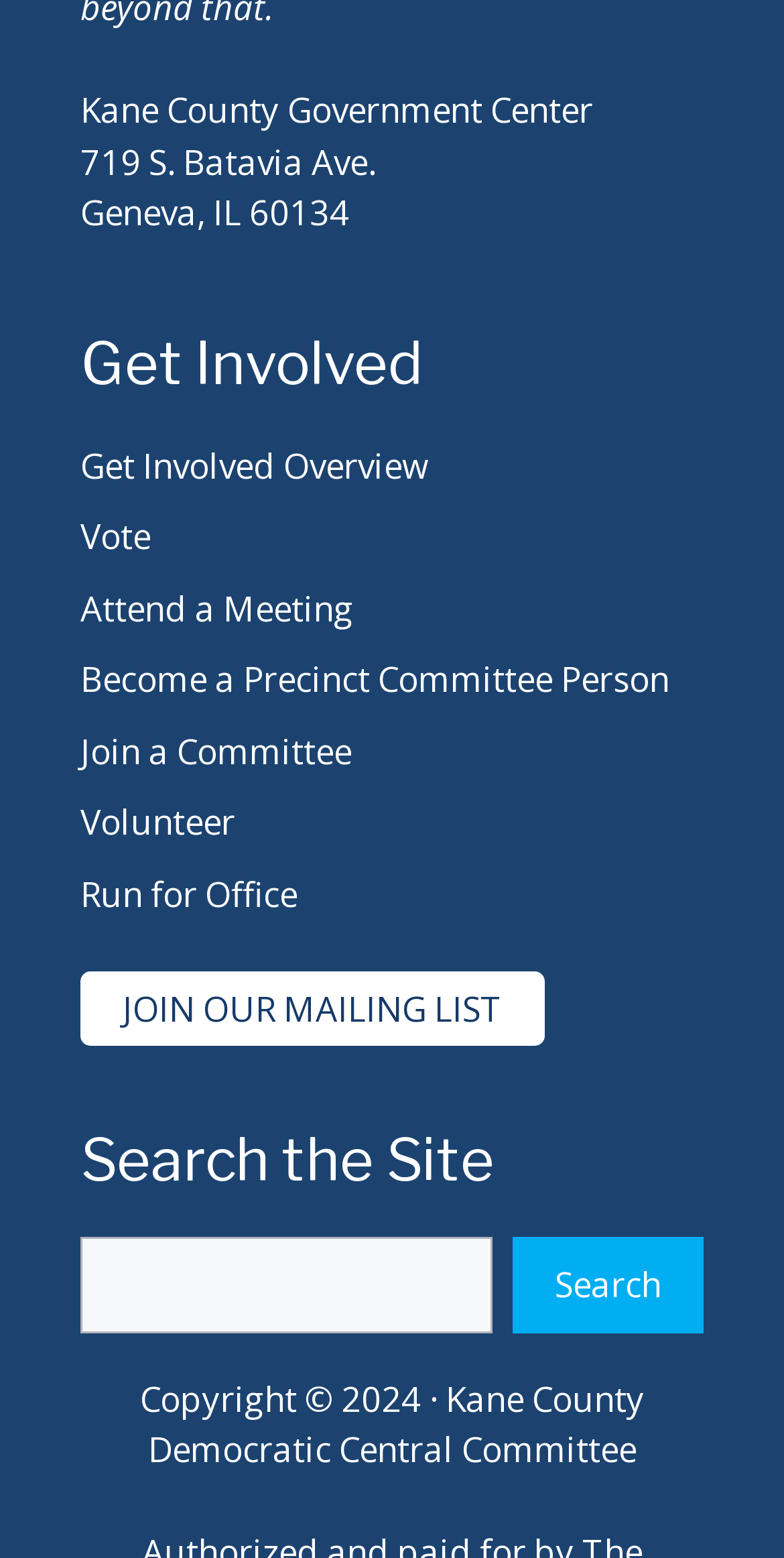Predict the bounding box coordinates of the UI element that matches this description: "Become a Precinct Committee Person". The coordinates should be in the format [left, top, right, bottom] with each value between 0 and 1.

[0.103, 0.421, 0.854, 0.451]